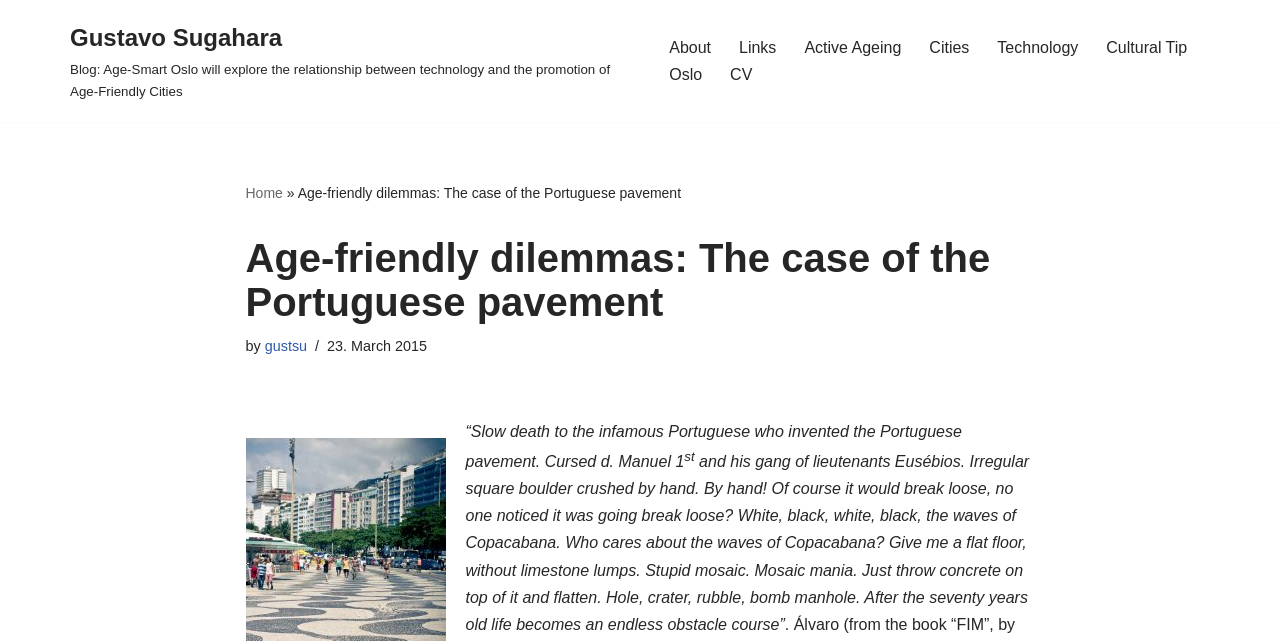Observe the image and answer the following question in detail: What is the date of the article?

I found the date of the article by looking at the time element, which contains the static text '23. March 2015'.